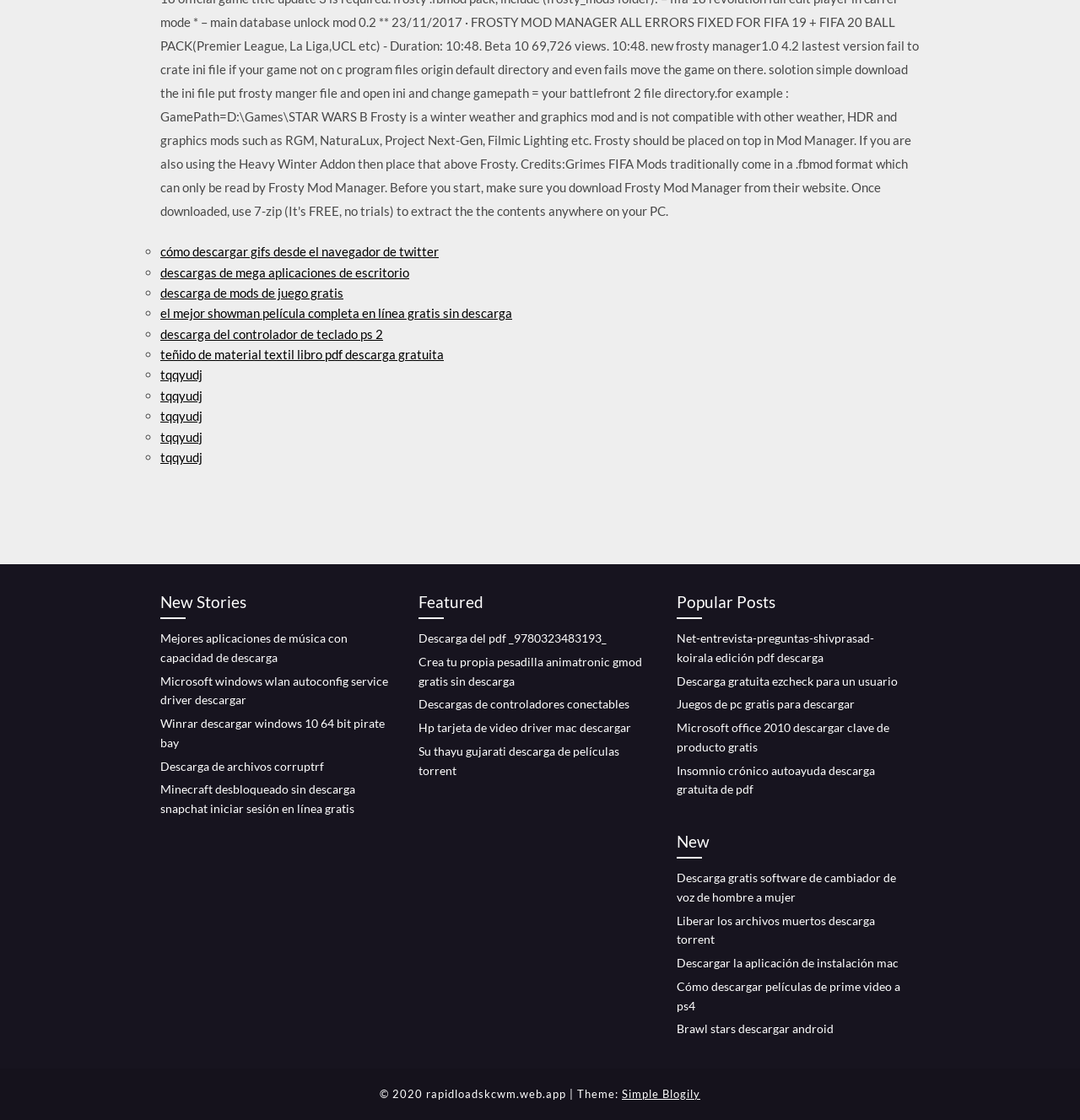Utilize the details in the image to thoroughly answer the following question: What is the text of the copyright notice?

I looked at the bottom of the webpage and found the copyright notice, which reads '© 2020 rapidloadskcwm.web.app'.